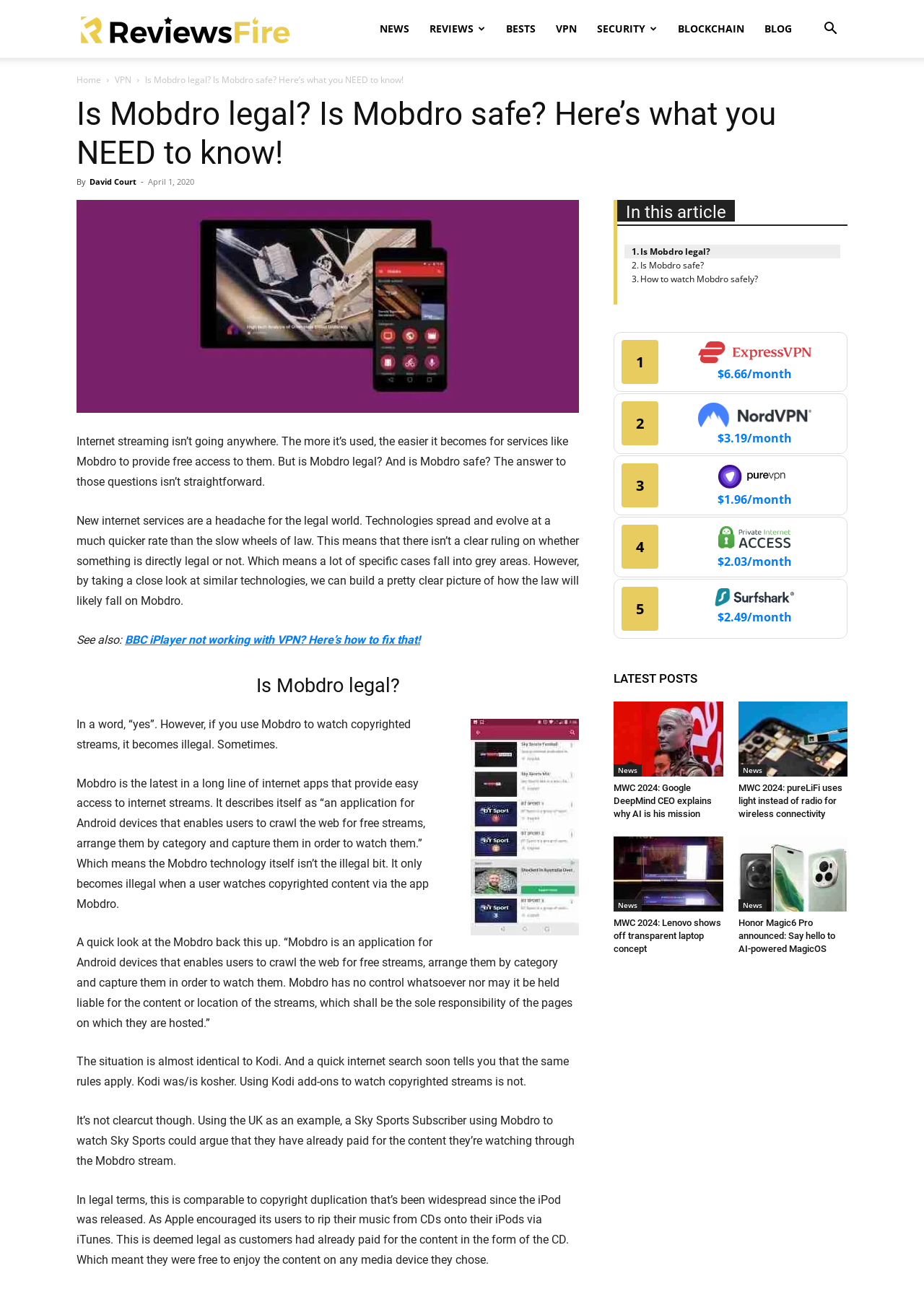What is the main concern about using Mobdro?
Using the image, answer in one word or phrase.

Watching copyrighted content